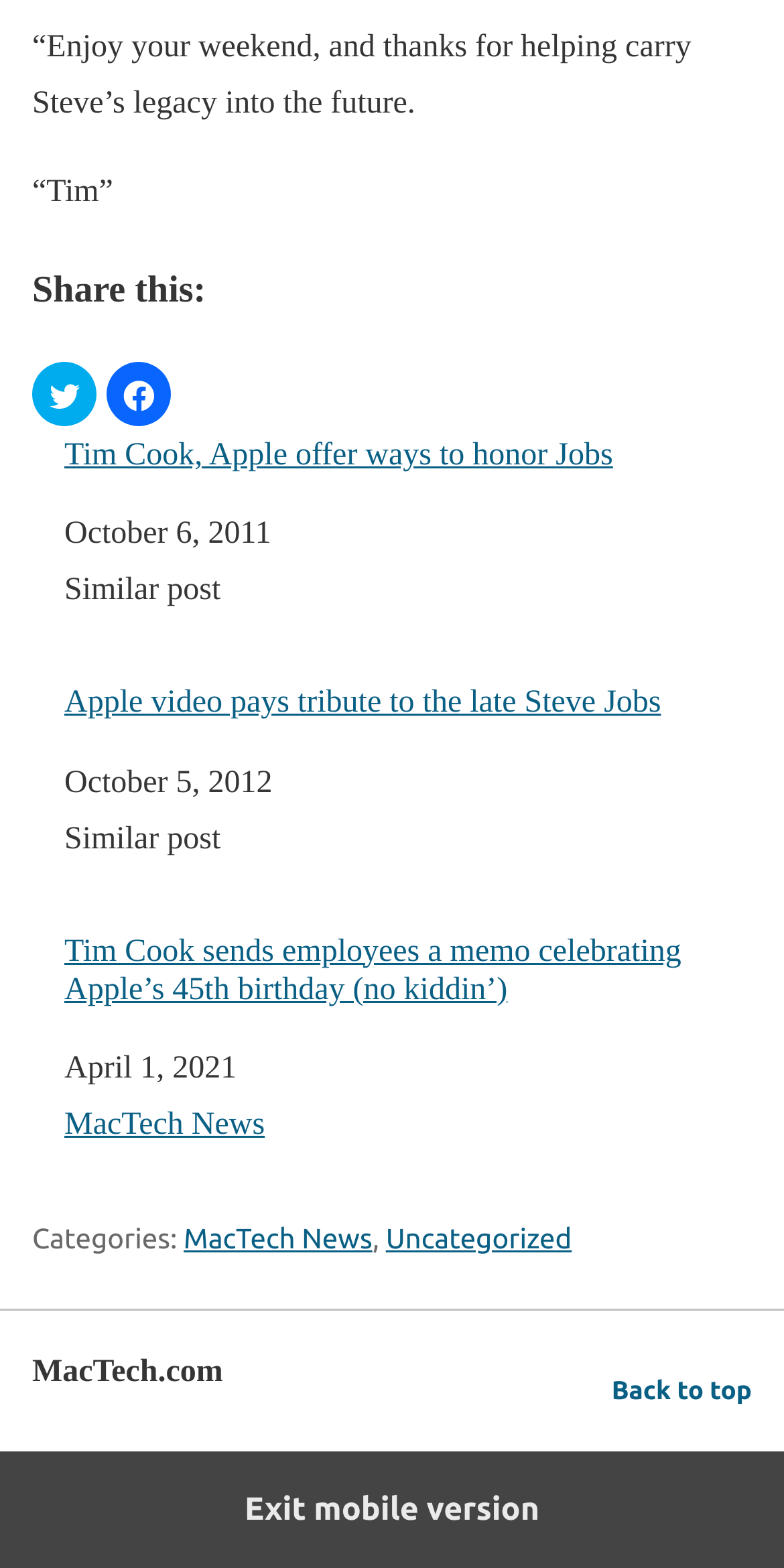Locate the bounding box coordinates of the region to be clicked to comply with the following instruction: "Share on Twitter". The coordinates must be four float numbers between 0 and 1, in the form [left, top, right, bottom].

[0.041, 0.231, 0.123, 0.272]